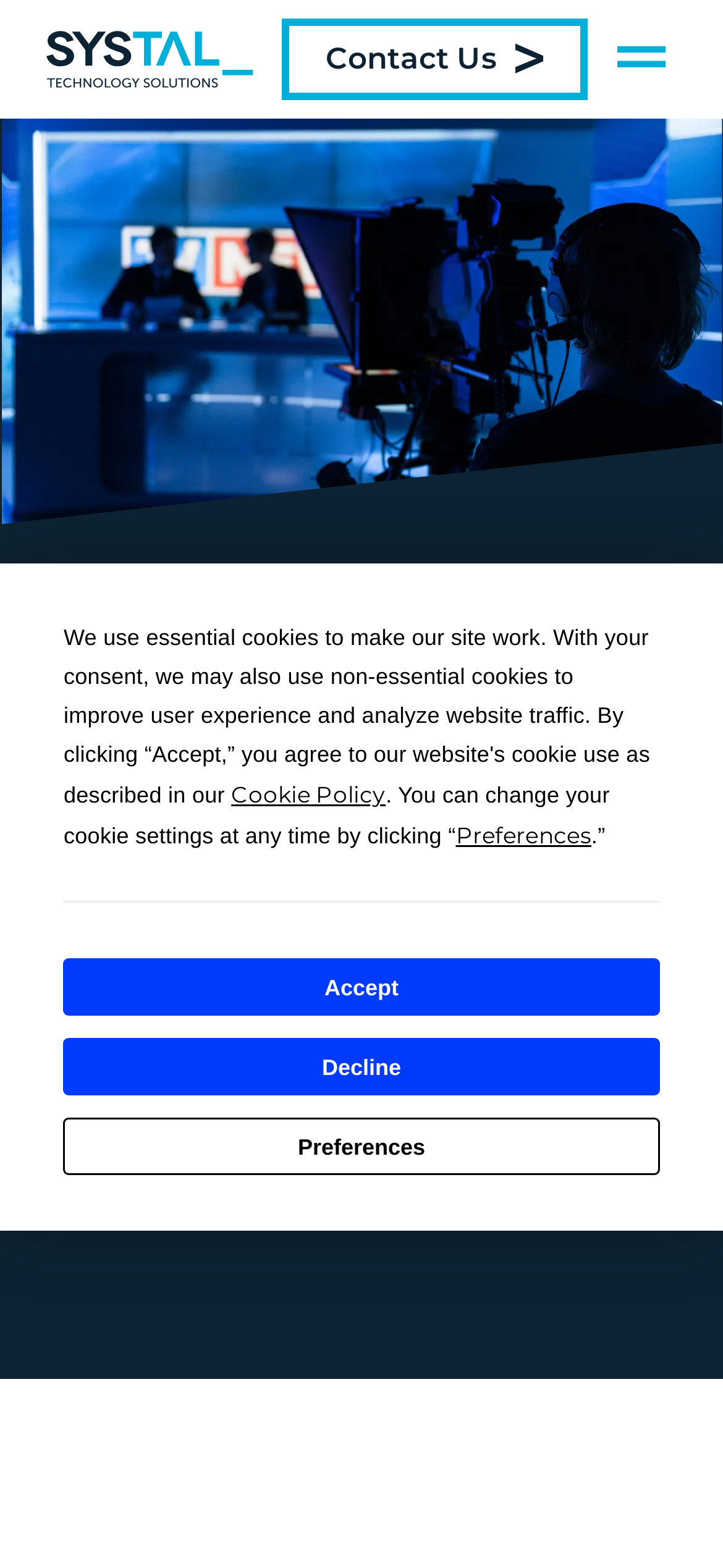What is the topic of the news?
From the details in the image, answer the question comprehensively.

I found the topic of the news by looking at the main heading of the webpage, which is 'Systal Recognised in 2023 Gartner Magic Quadrant™'. This suggests that the topic of the news is related to Gartner Magic Quadrant.